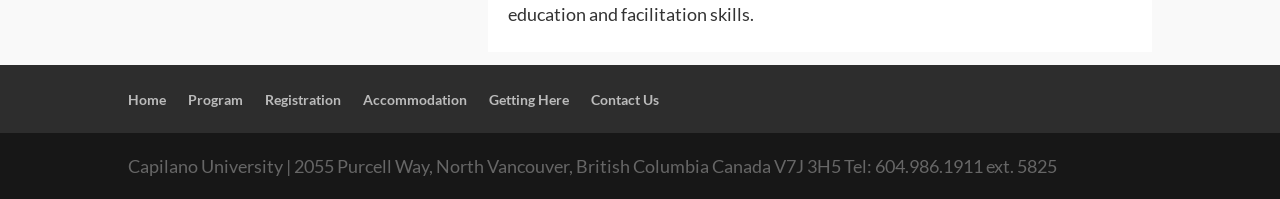Determine the bounding box coordinates (top-left x, top-left y, bottom-right x, bottom-right y) of the UI element described in the following text: Registration

[0.207, 0.458, 0.266, 0.544]